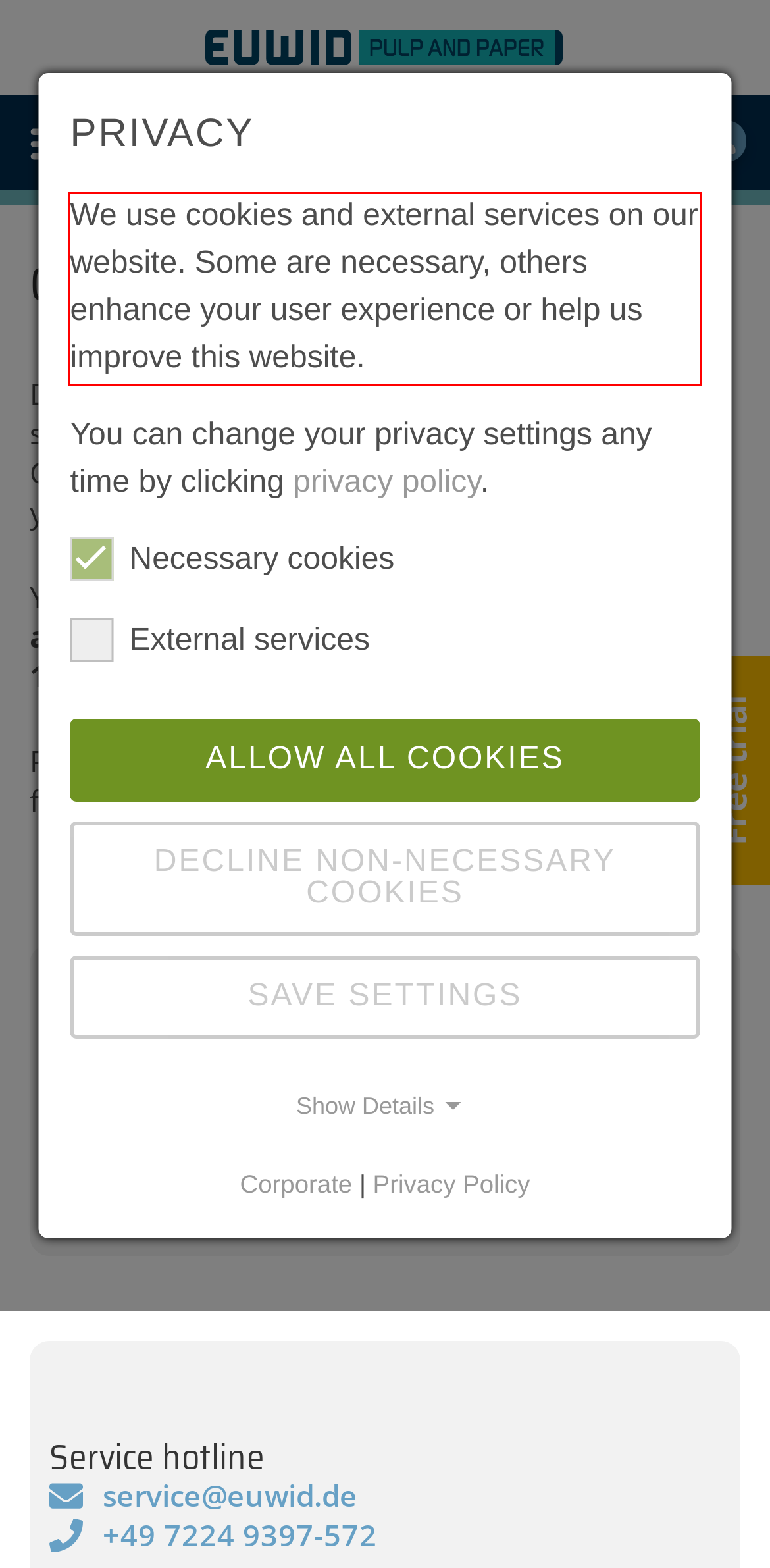Identify and transcribe the text content enclosed by the red bounding box in the given screenshot.

We use cookies and external services on our website. Some are necessary, others enhance your user experience or help us improve this website.